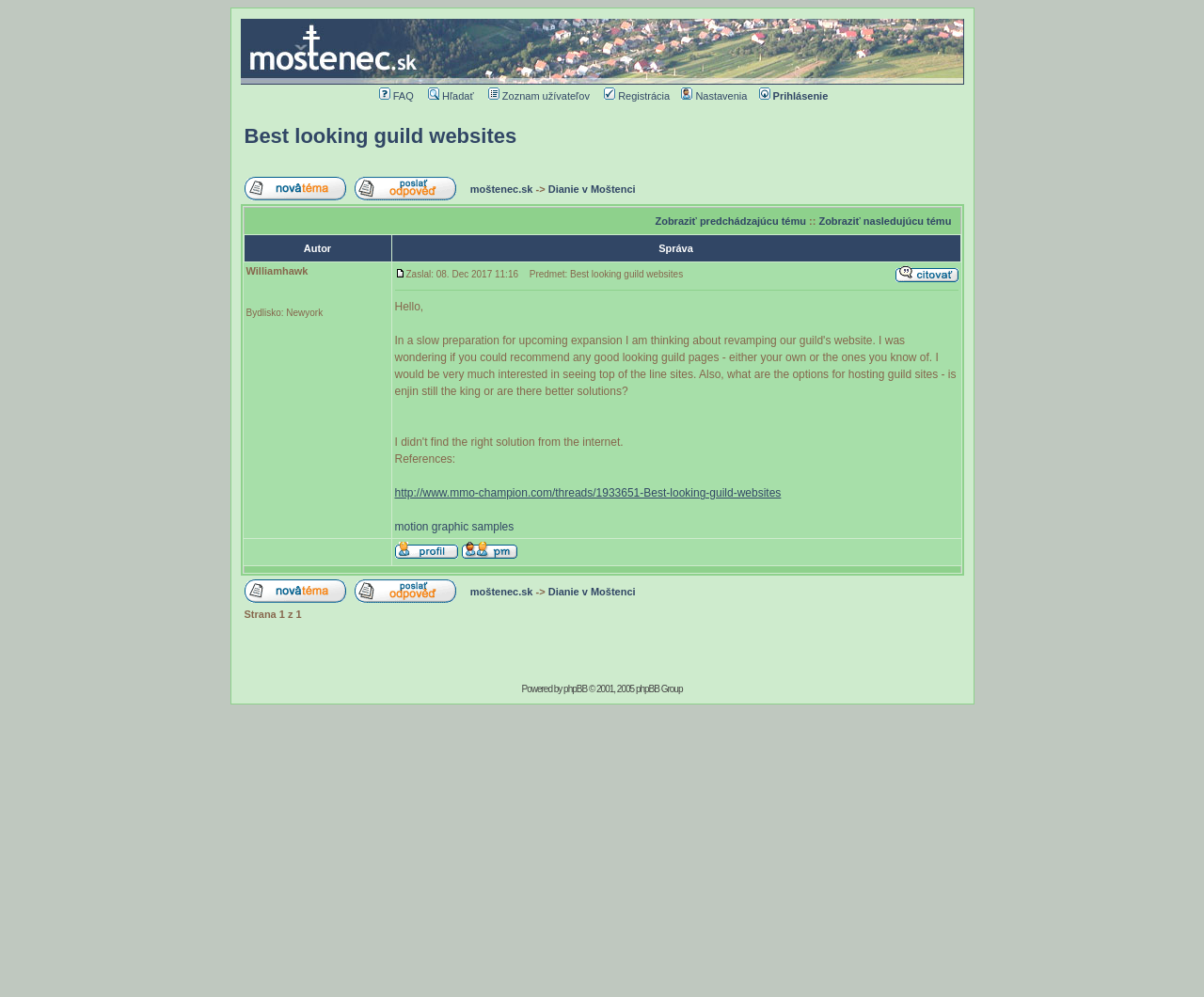Locate the bounding box of the UI element based on this description: "February 2022". Provide four float numbers between 0 and 1 as [left, top, right, bottom].

None